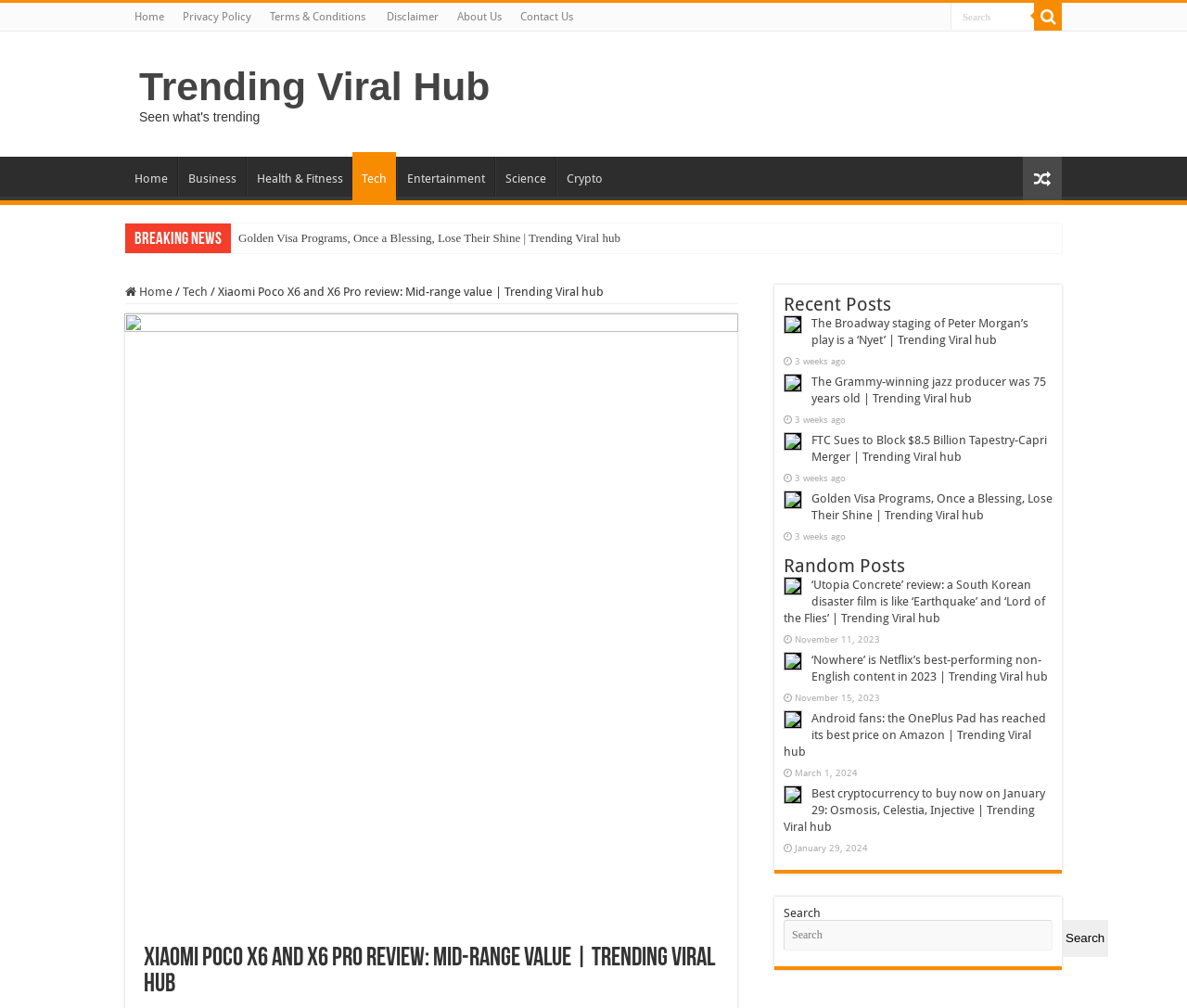Identify the bounding box coordinates for the region to click in order to carry out this instruction: "Read Xiaomi Poco X6 and X6 Pro review". Provide the coordinates using four float numbers between 0 and 1, formatted as [left, top, right, bottom].

[0.184, 0.282, 0.509, 0.296]